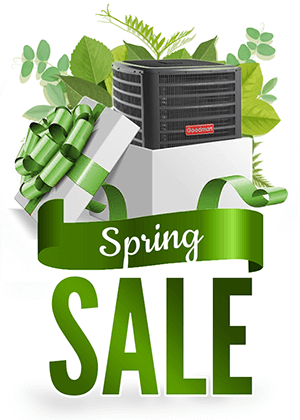Please provide a brief answer to the question using only one word or phrase: 
What is the theme of the background?

Spring